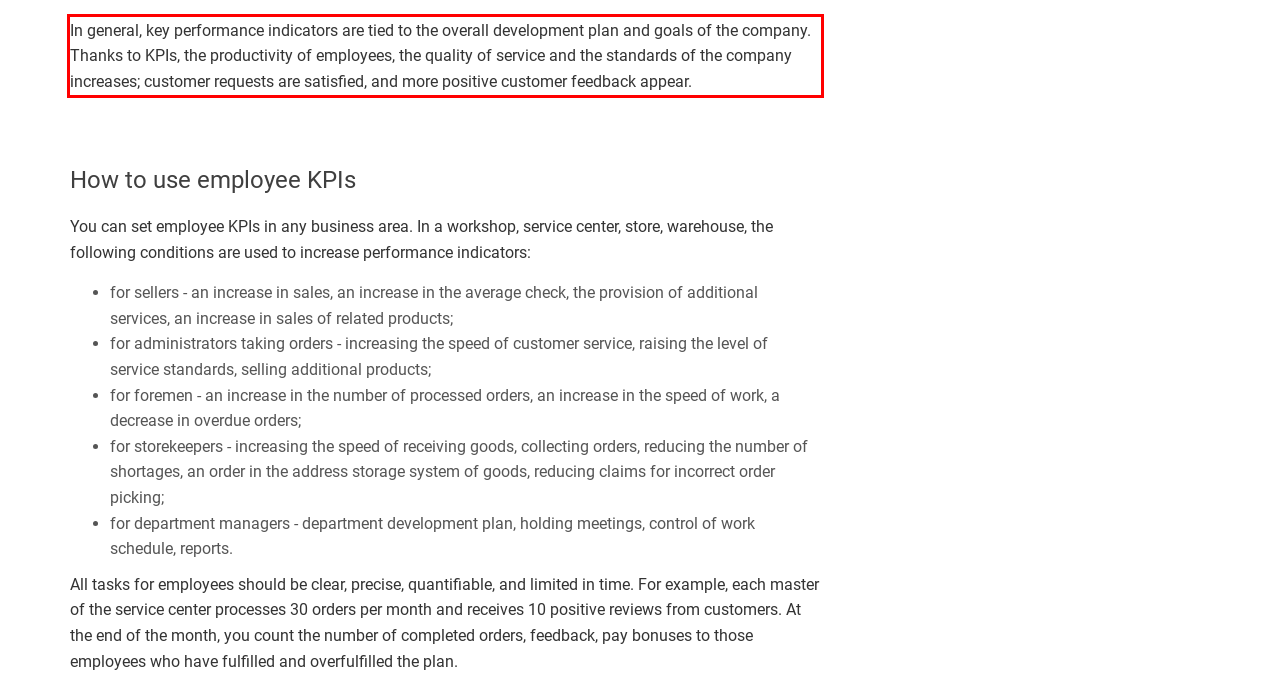Examine the screenshot of the webpage, locate the red bounding box, and generate the text contained within it.

In general, key performance indicators are tied to the overall development plan and goals of the company. Thanks to KPIs, the productivity of employees, the quality of service and the standards of the company increases; customer requests are satisfied, and more positive customer feedback appear.